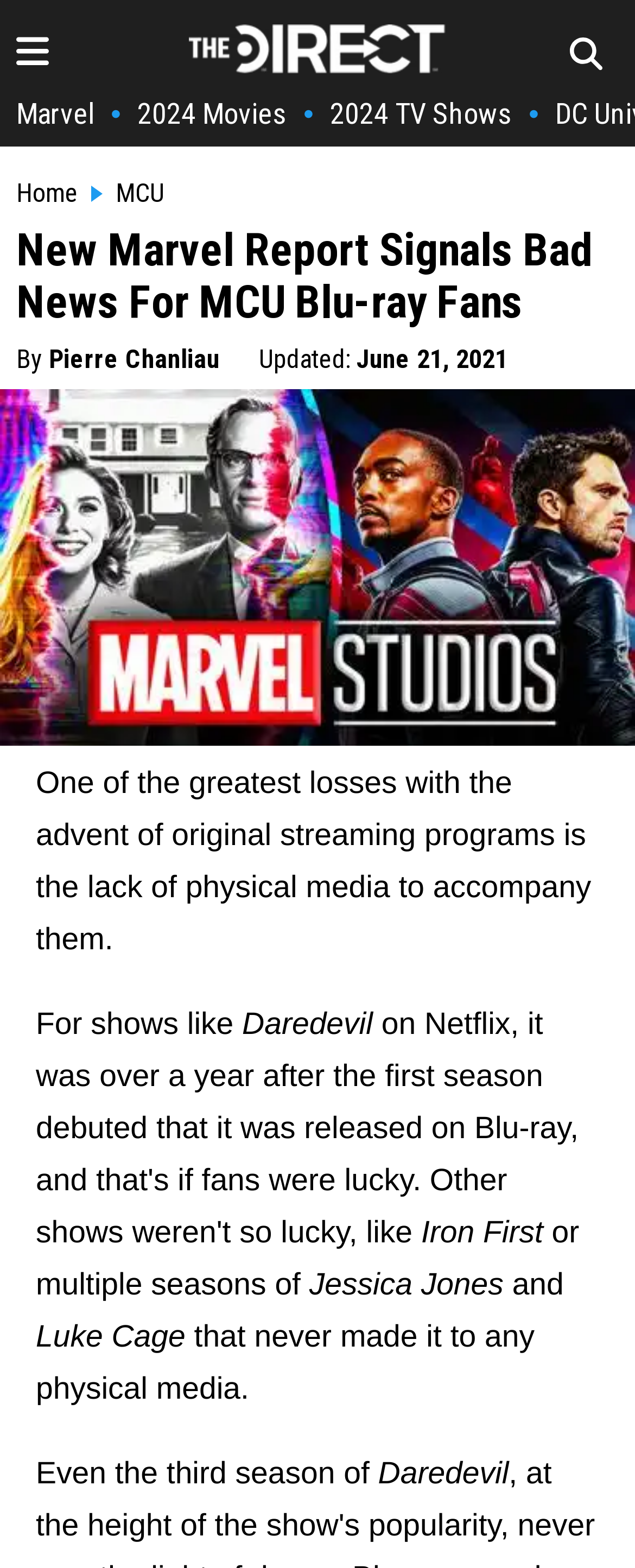Provide a one-word or brief phrase answer to the question:
What shows are mentioned in the article?

WandaVision, Falcon and Winter Soldier, Daredevil, Iron Fist, Jessica Jones, Luke Cage